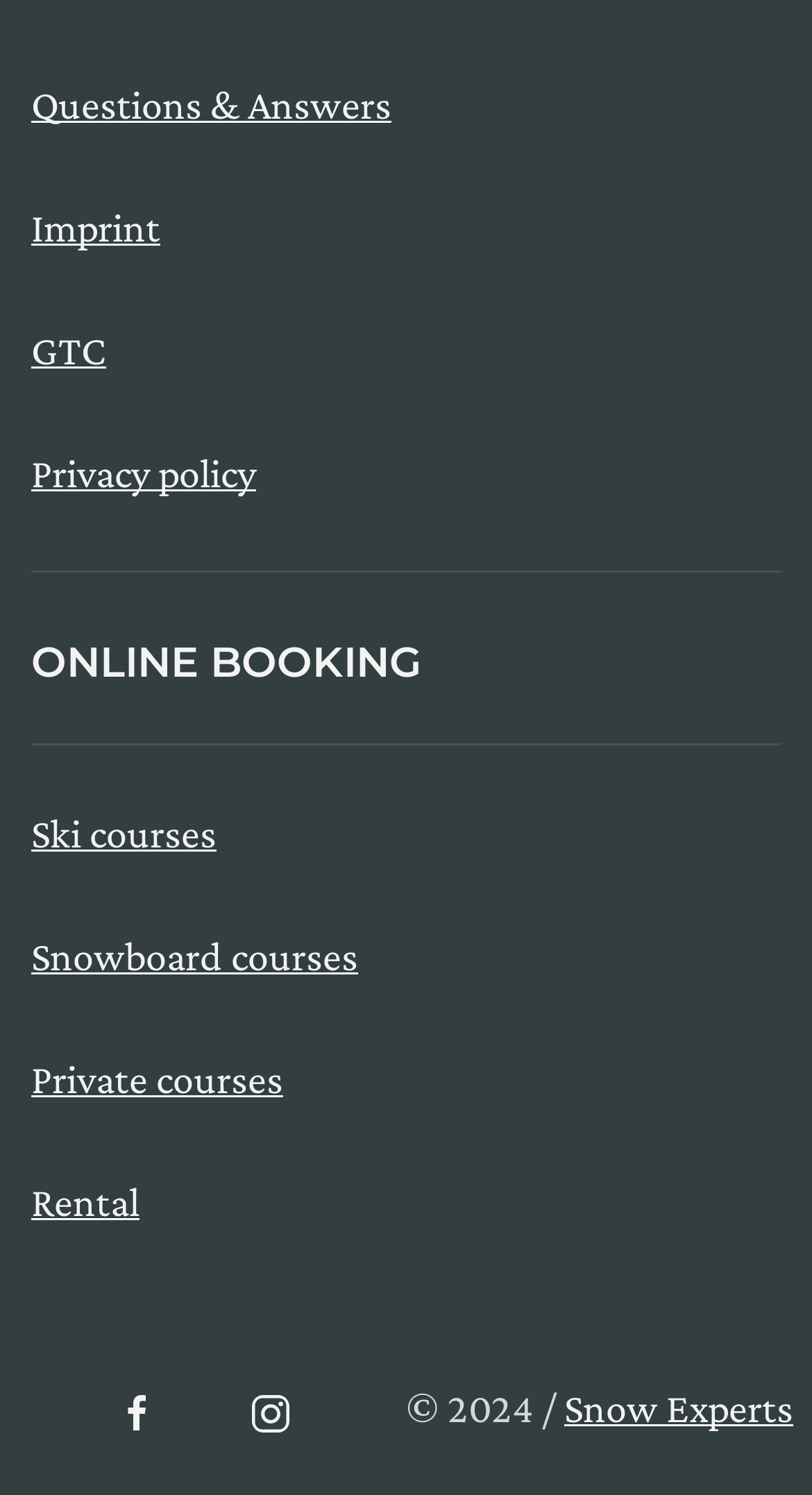Using the information from the screenshot, answer the following question thoroughly:
What is the purpose of the separator?

The separator is used to separate the main heading 'ONLINE BOOKING' from the links below, creating a visual distinction between the two sections.